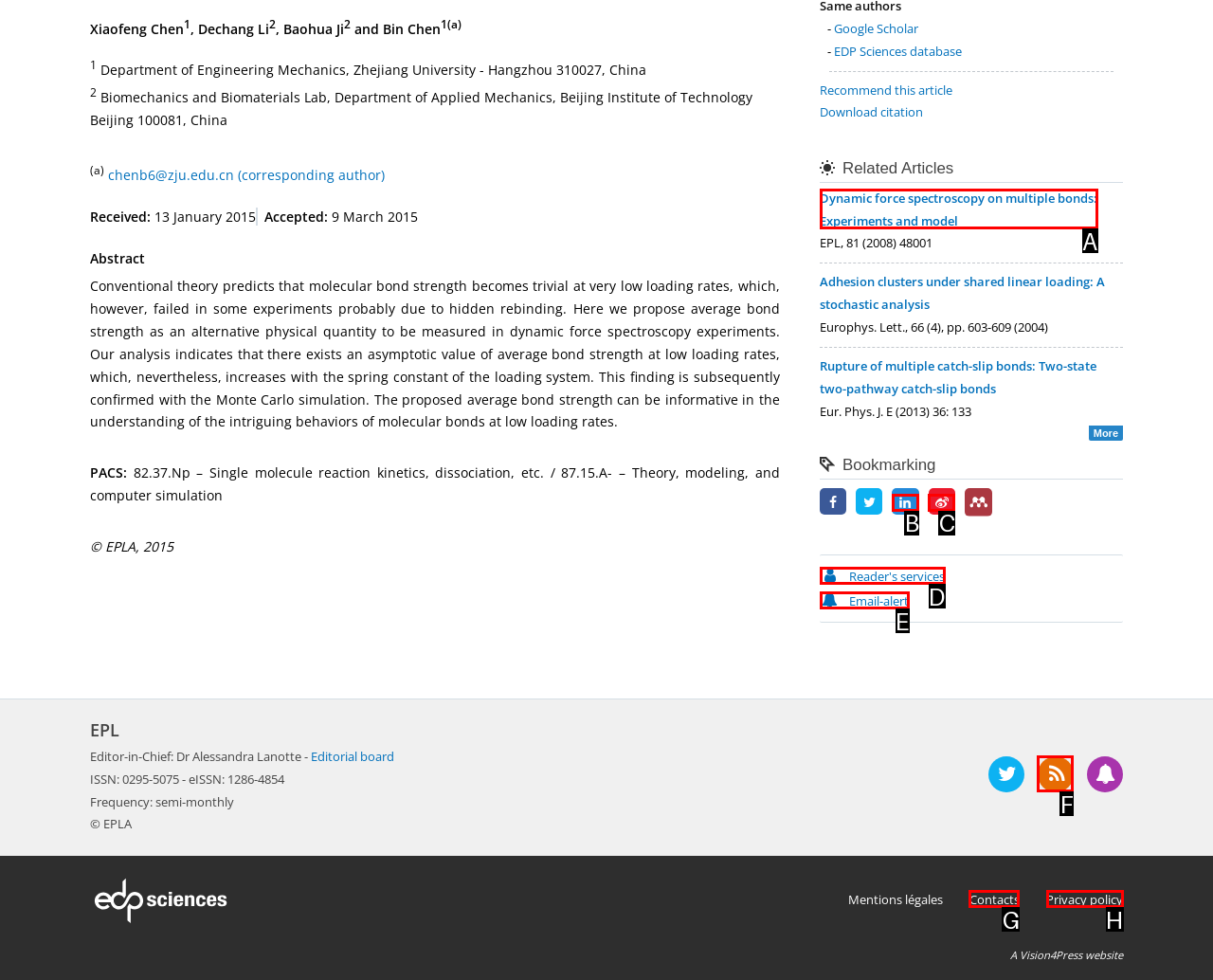Select the letter of the HTML element that best fits the description: Email-alert
Answer with the corresponding letter from the provided choices.

E